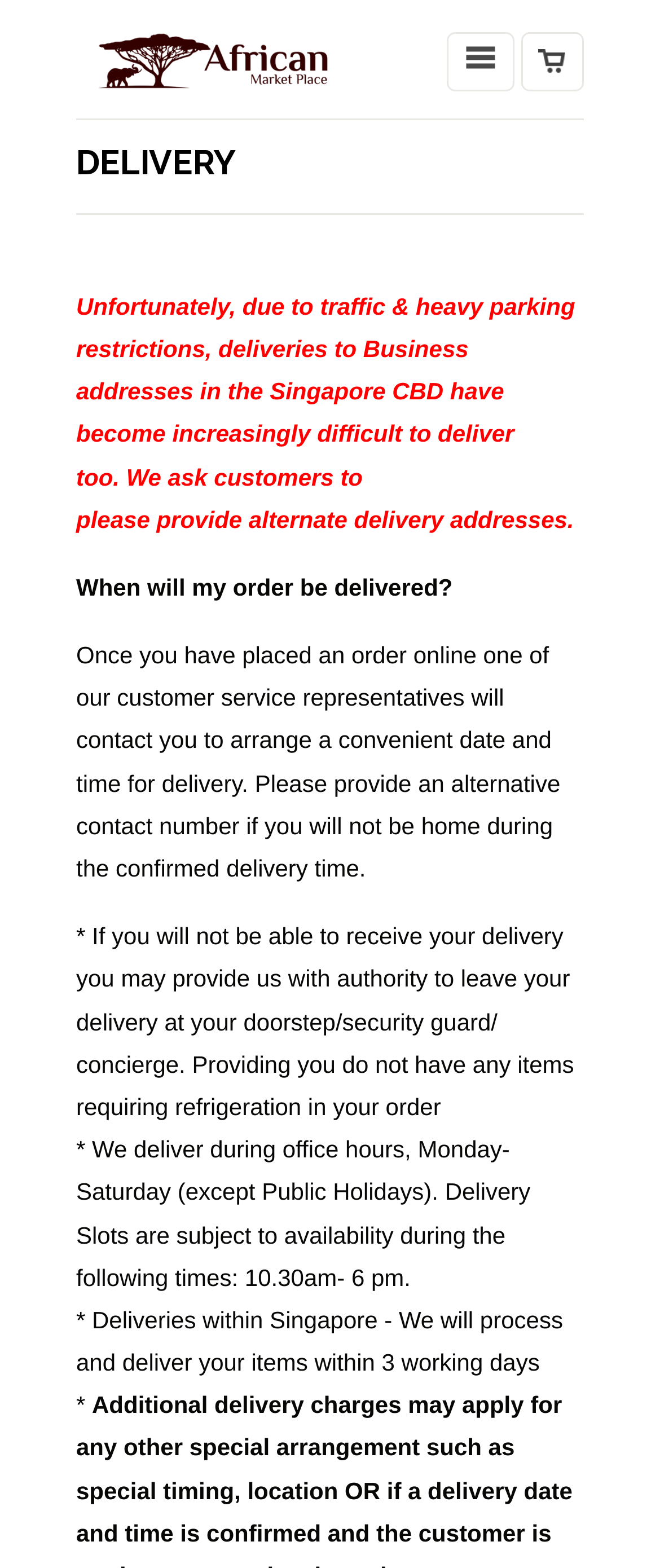Refer to the screenshot and answer the following question in detail:
What is the reason for difficulty in delivering to business addresses in Singapore CBD?

According to the webpage, the reason for difficulty in delivering to business addresses in Singapore CBD is due to traffic and parking restrictions, as mentioned in the text 'Unfortunately, due to traffic & parking restrictions, deliveries to Business addresses in the Singapore CBD have become increasingly difficult to deliver too.'